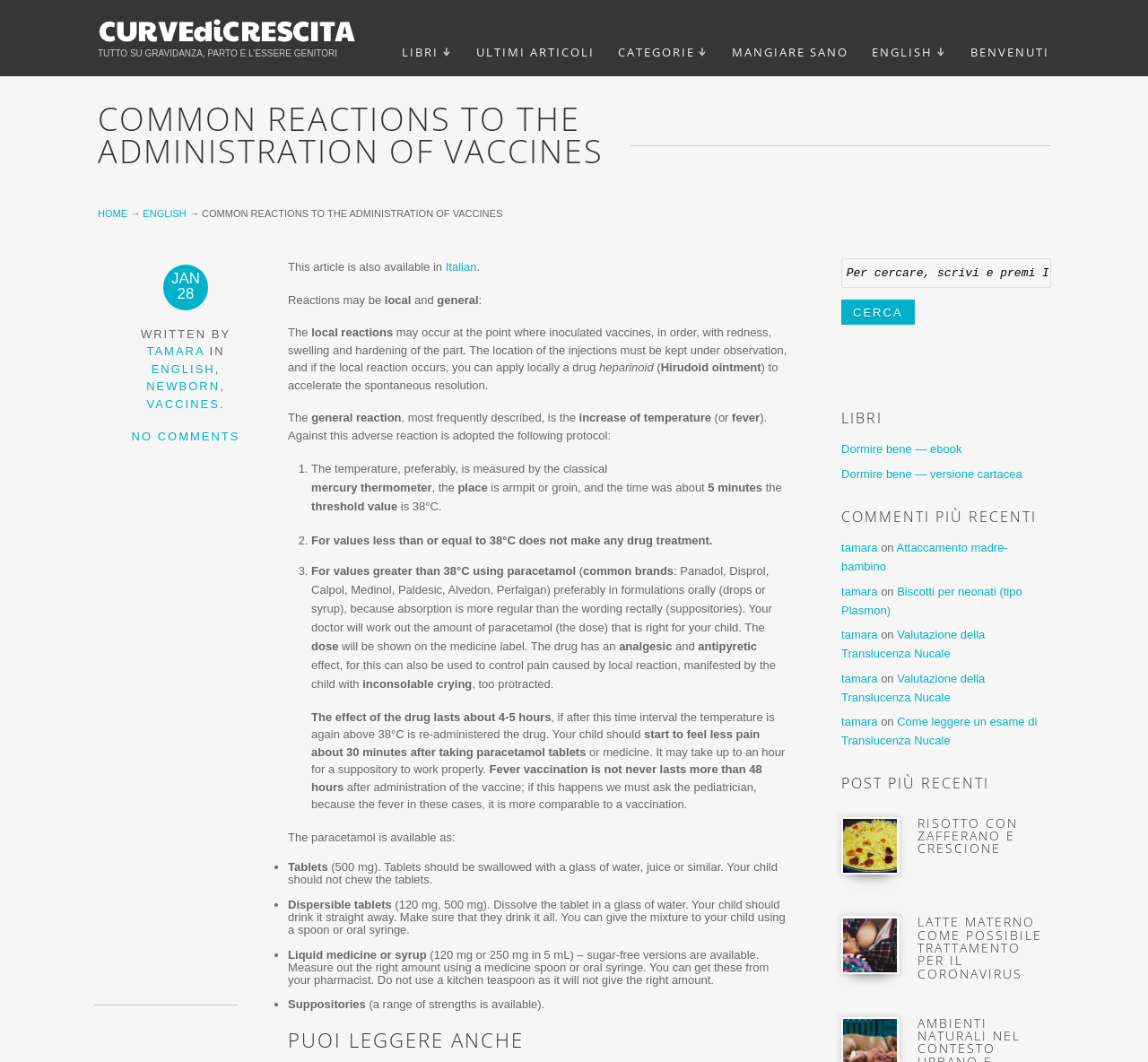Please specify the bounding box coordinates of the clickable region necessary for completing the following instruction: "Click on the 'TAMARA' link". The coordinates must consist of four float numbers between 0 and 1, i.e., [left, top, right, bottom].

[0.128, 0.324, 0.178, 0.337]